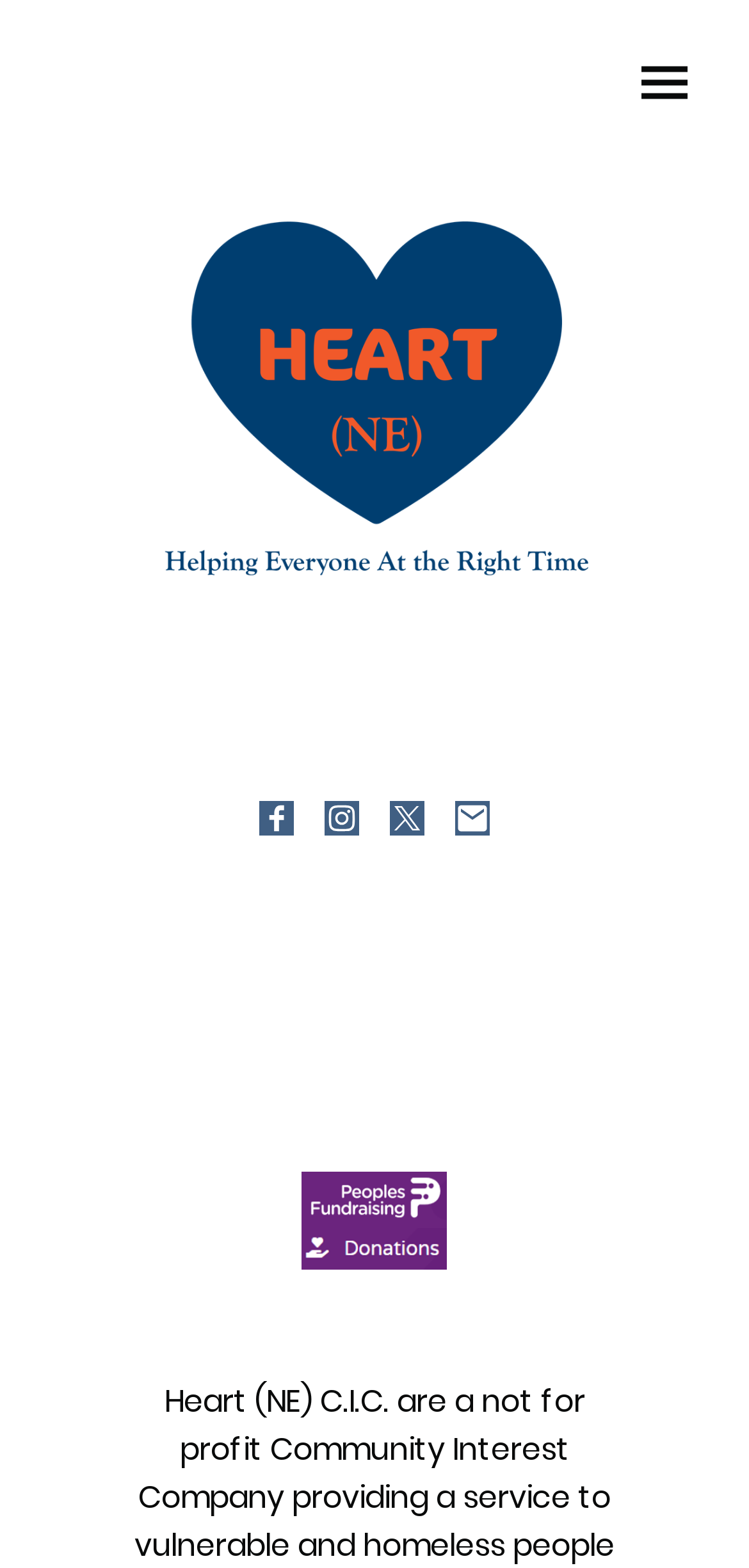Respond with a single word or phrase for the following question: 
What is the purpose of the link at the bottom of the page?

Unknown